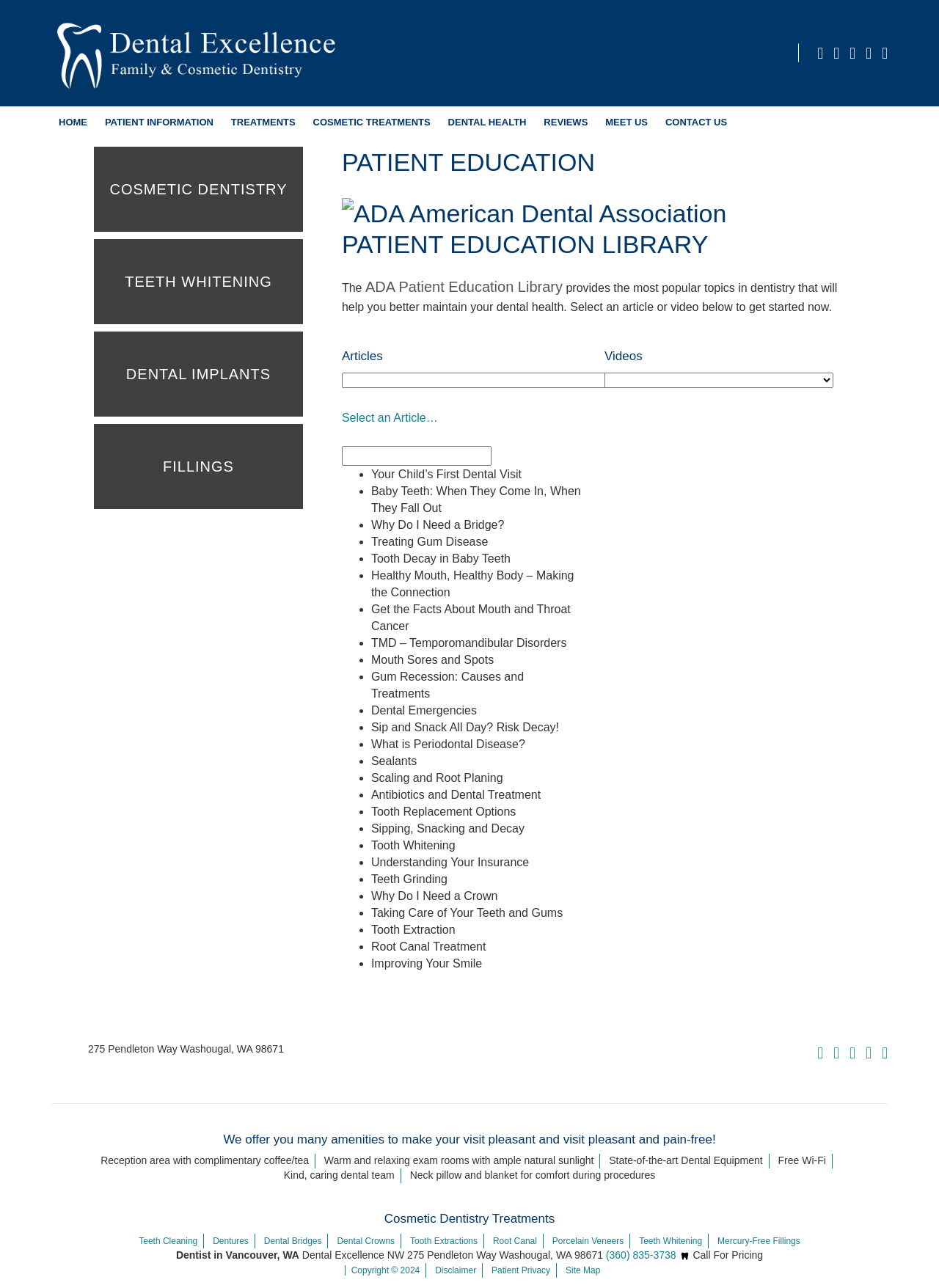Please specify the bounding box coordinates of the clickable region to carry out the following instruction: "Fill in the 'First Name' field". The coordinates should be four float numbers between 0 and 1, in the format [left, top, right, bottom].

None